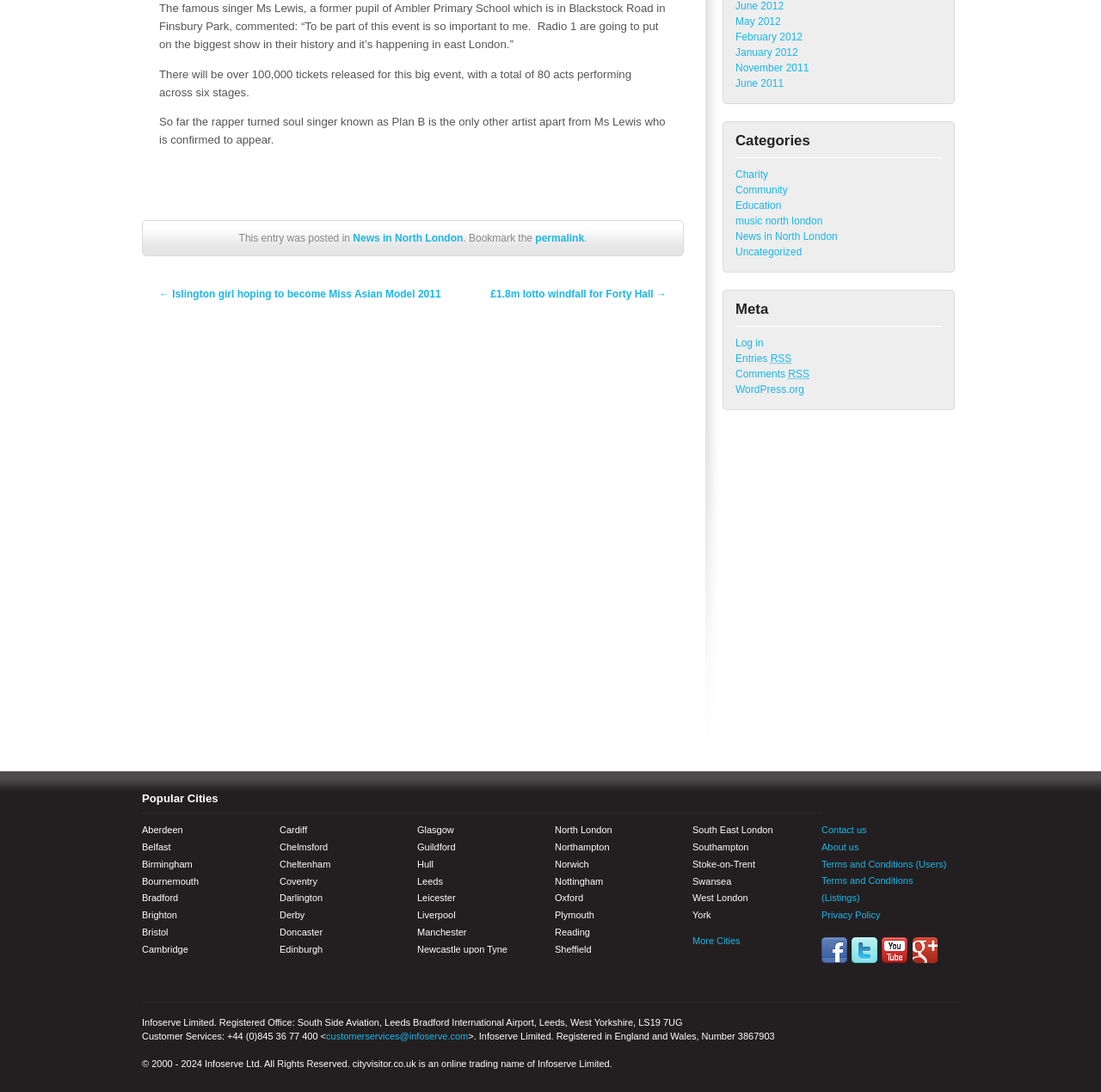Specify the bounding box coordinates (top-left x, top-left y, bottom-right x, bottom-right y) of the UI element in the screenshot that matches this description: South East London

[0.629, 0.753, 0.746, 0.768]